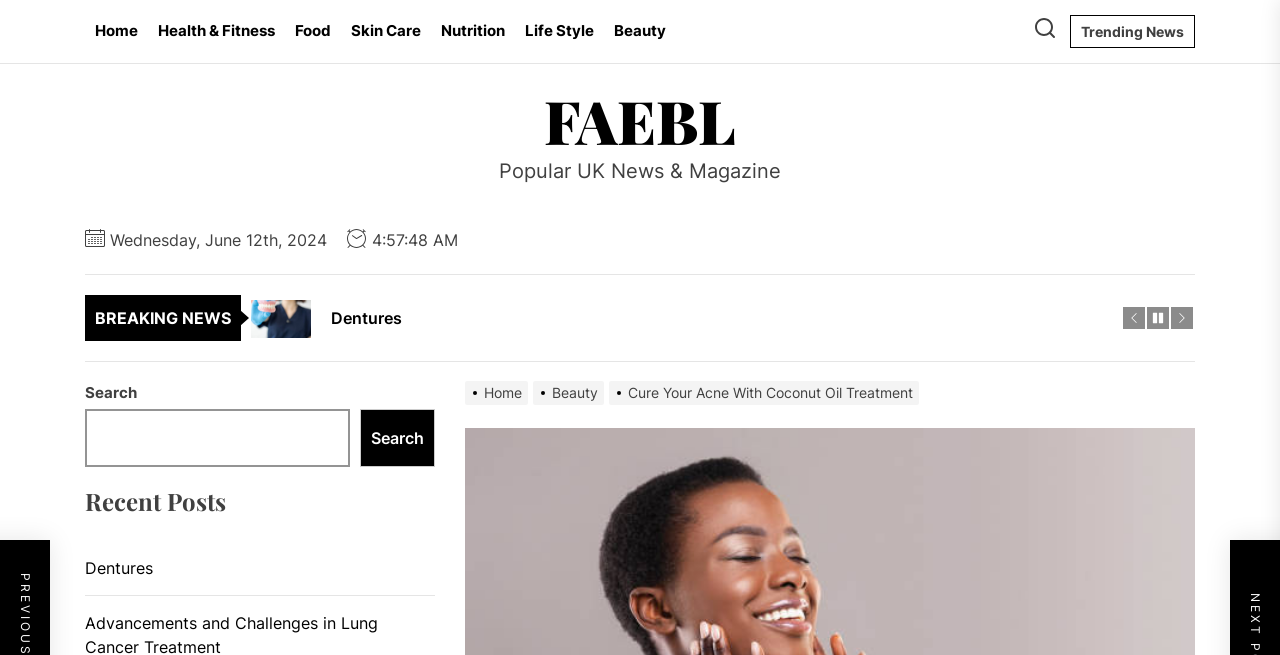What is the title of the section below the search bar?
Please respond to the question thoroughly and include all relevant details.

The section below the search bar is titled 'Recent Posts', which suggests that it contains a list of recently published articles or blog posts on the website.